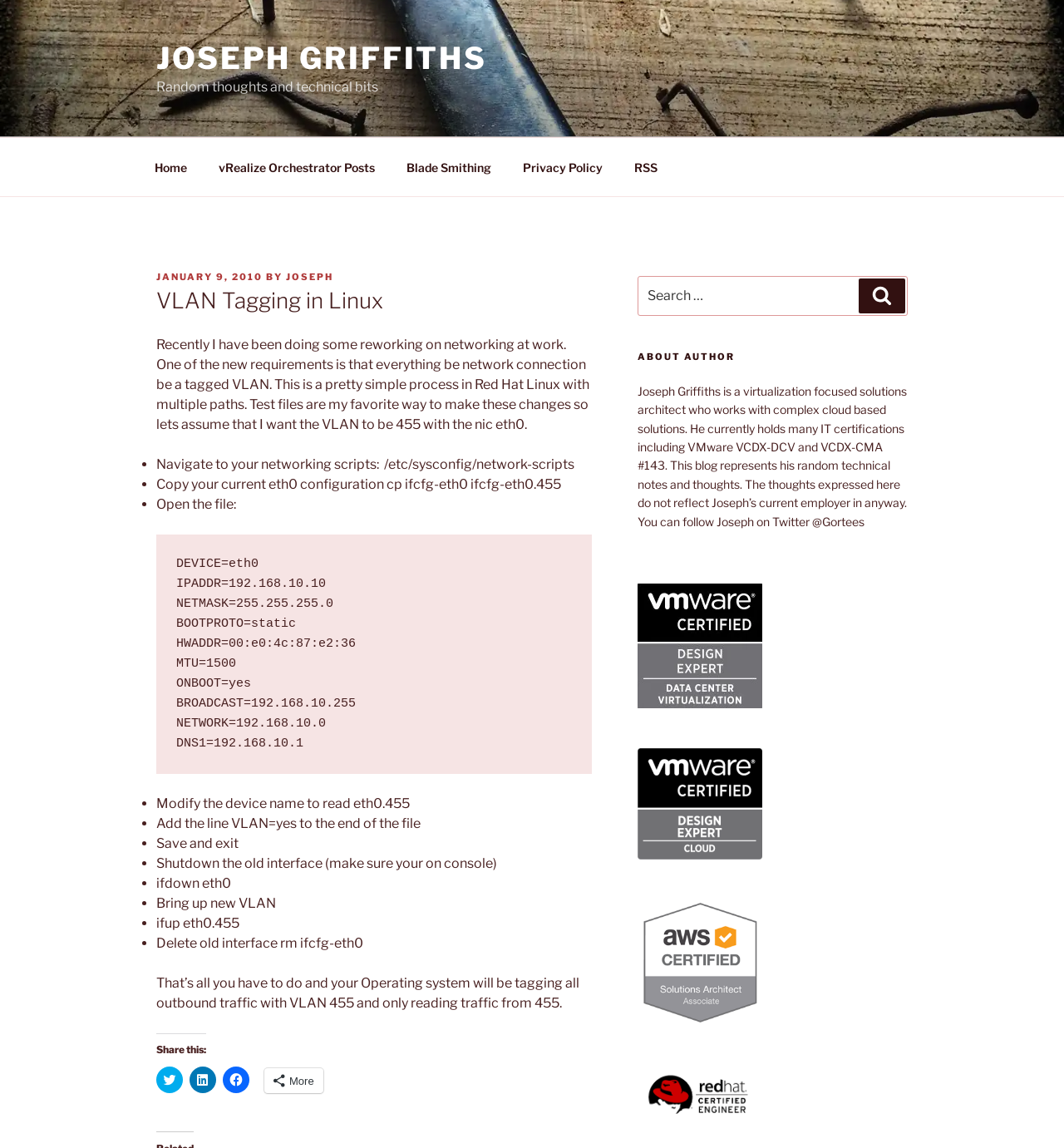Calculate the bounding box coordinates for the UI element based on the following description: "January 9, 2010". Ensure the coordinates are four float numbers between 0 and 1, i.e., [left, top, right, bottom].

[0.147, 0.236, 0.247, 0.246]